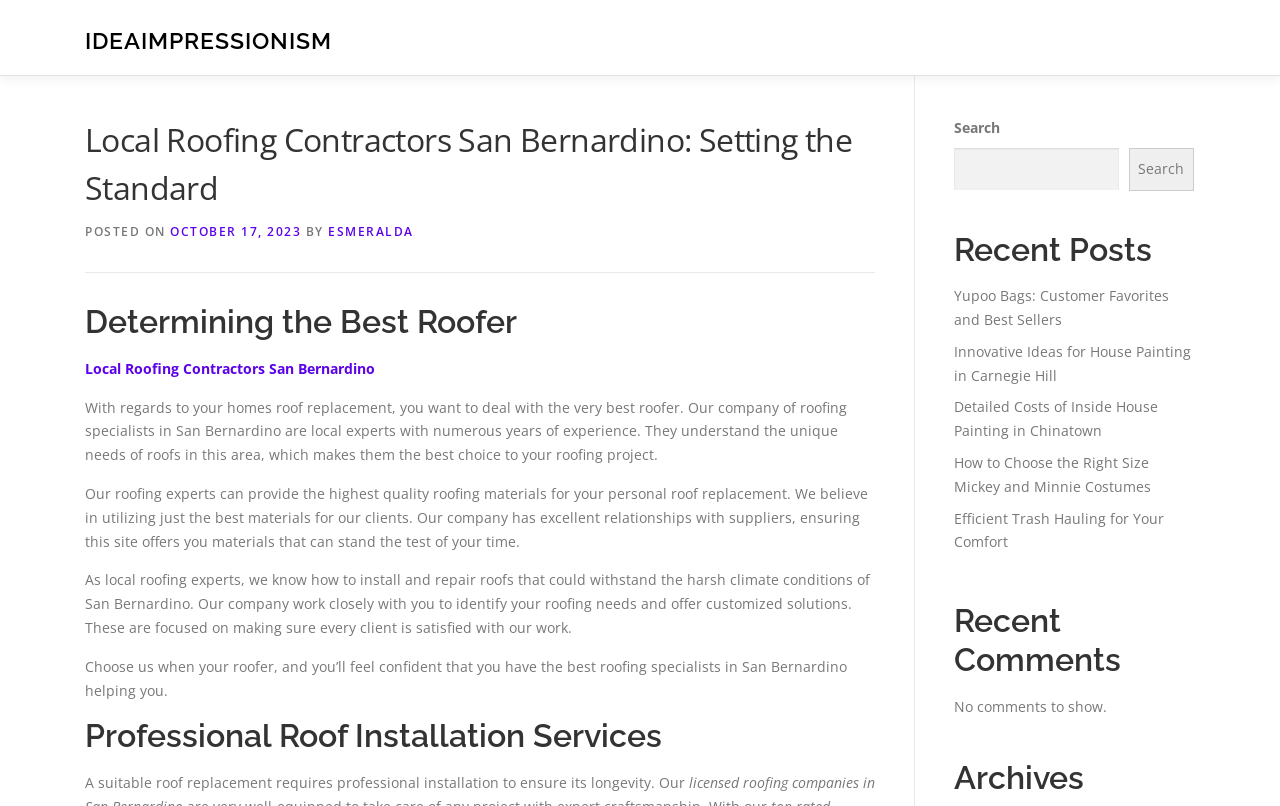Given the element description Privacy Policy, specify the bounding box coordinates of the corresponding UI element in the format (top-left x, top-left y, bottom-right x, bottom-right y). All values must be between 0 and 1.

[0.055, 0.053, 0.185, 0.107]